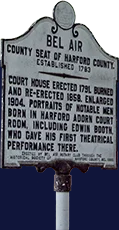What happened to the courthouse in 1858?
Using the image, respond with a single word or phrase.

It was rebuilt